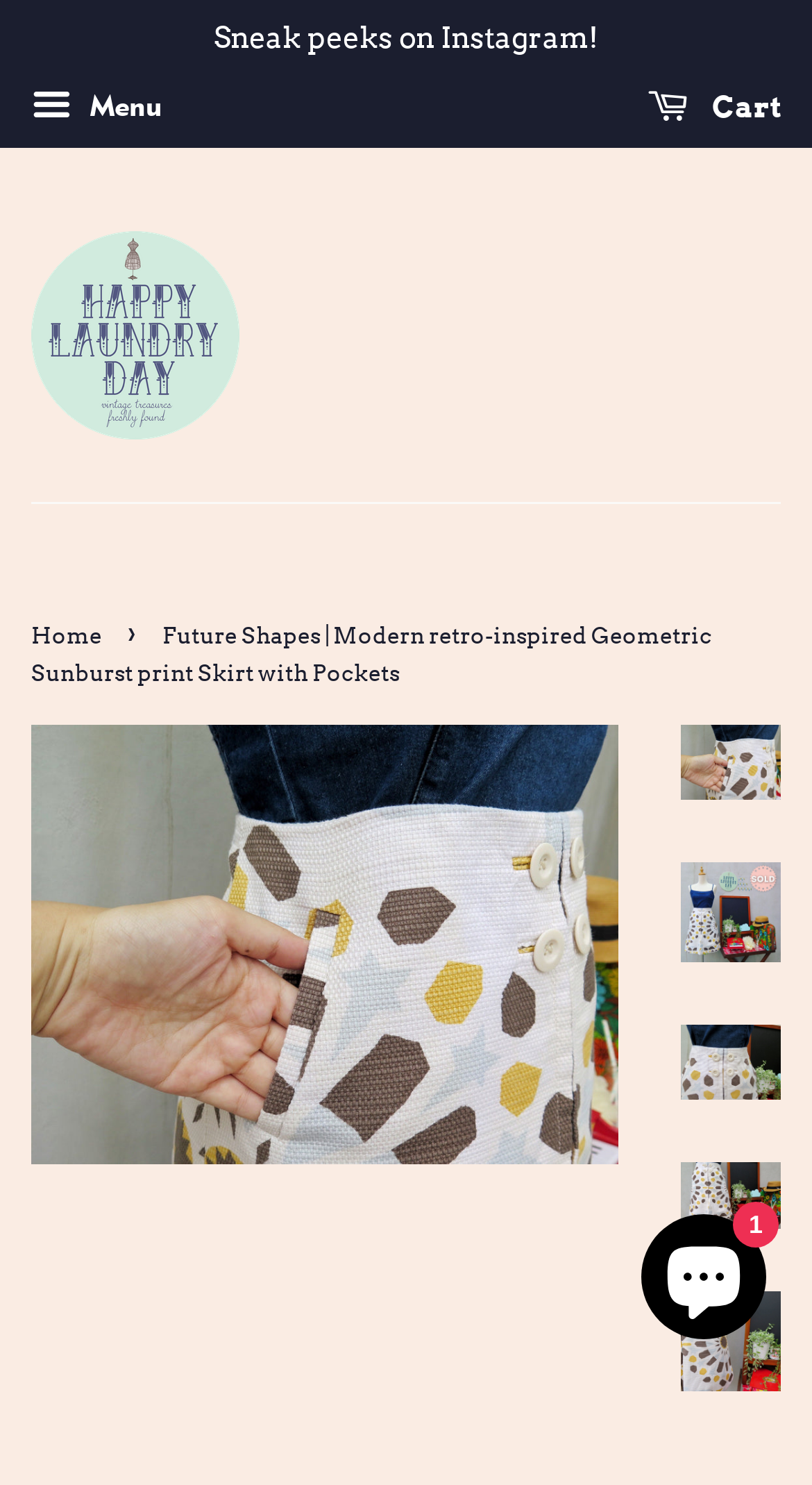Using the information shown in the image, answer the question with as much detail as possible: What is the name of the online store?

I determined the answer by looking at the link element with the text 'Happy Laundry Day Vintage' which is likely to be the name of the online store.